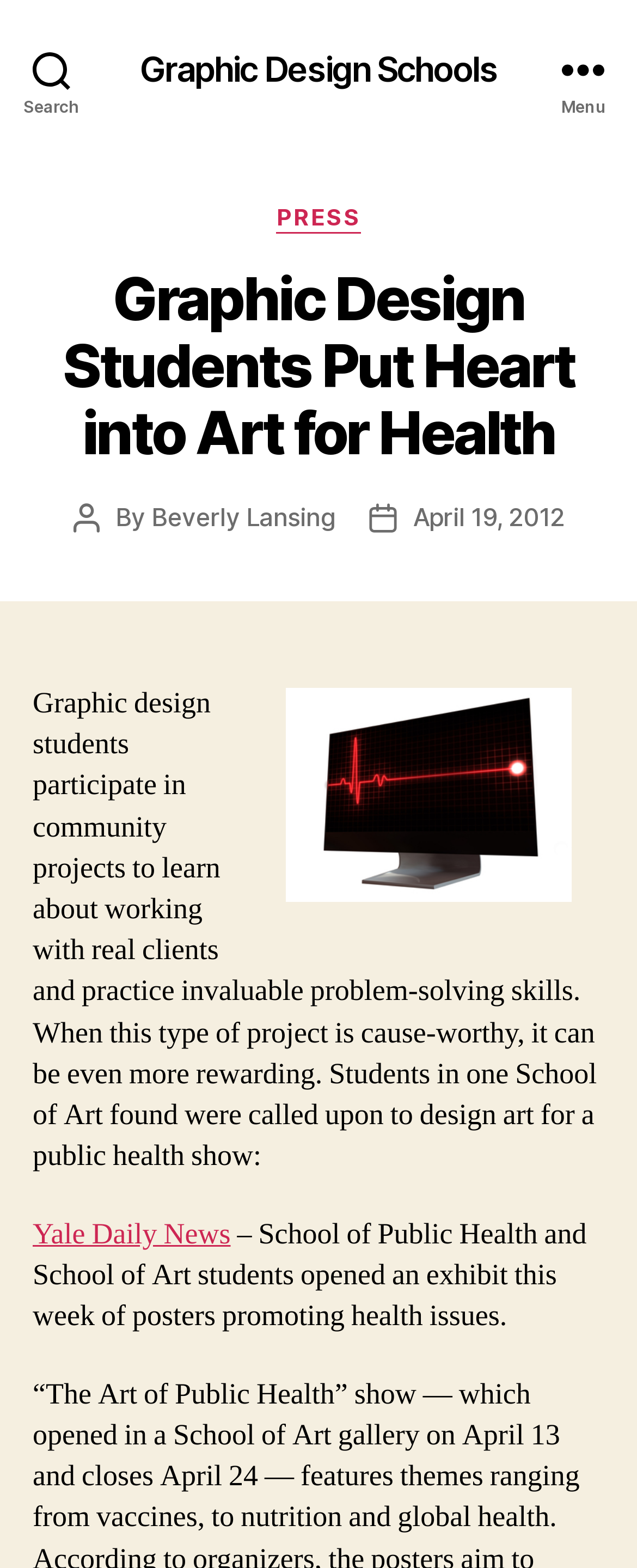Can you give a detailed response to the following question using the information from the image? Who is the author of the article?

The article mentions 'By Beverly Lansing' which indicates that Beverly Lansing is the author of the article.